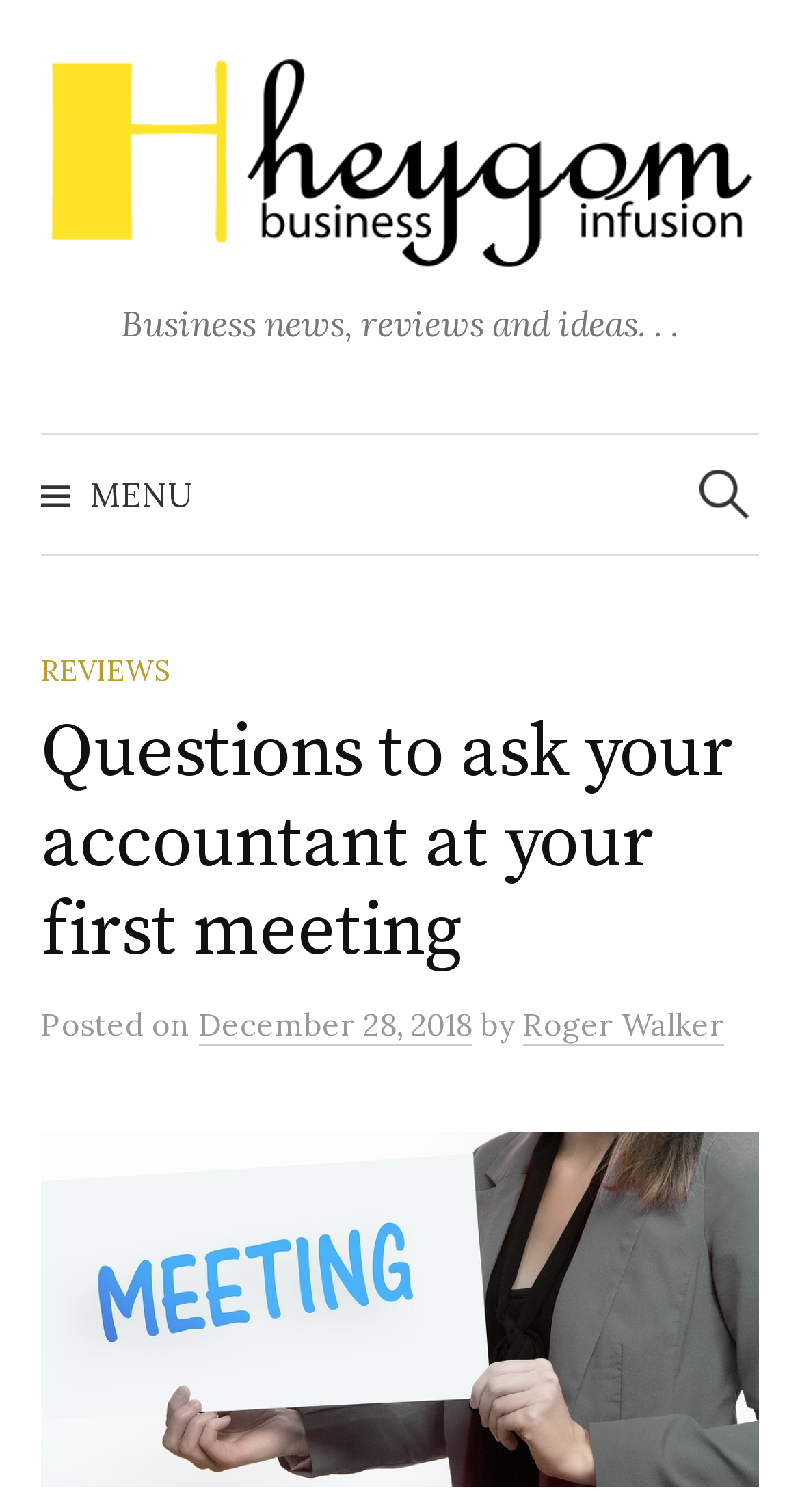Provide the bounding box coordinates of the HTML element described as: "Roger Walker". The bounding box coordinates should be four float numbers between 0 and 1, i.e., [left, top, right, bottom].

[0.654, 0.664, 0.905, 0.692]